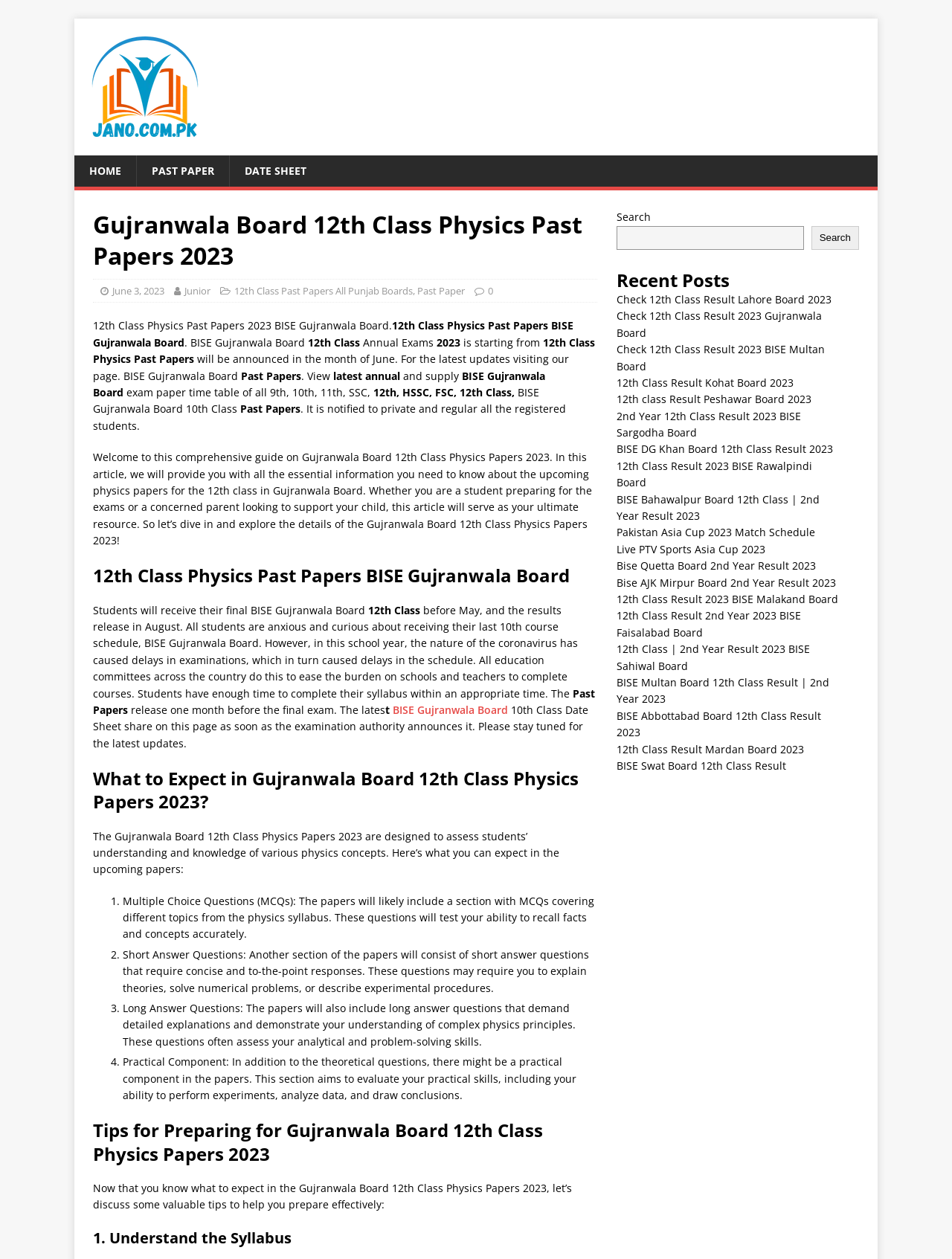Determine the bounding box of the UI element mentioned here: "Home". The coordinates must be in the format [left, top, right, bottom] with values ranging from 0 to 1.

[0.078, 0.123, 0.143, 0.148]